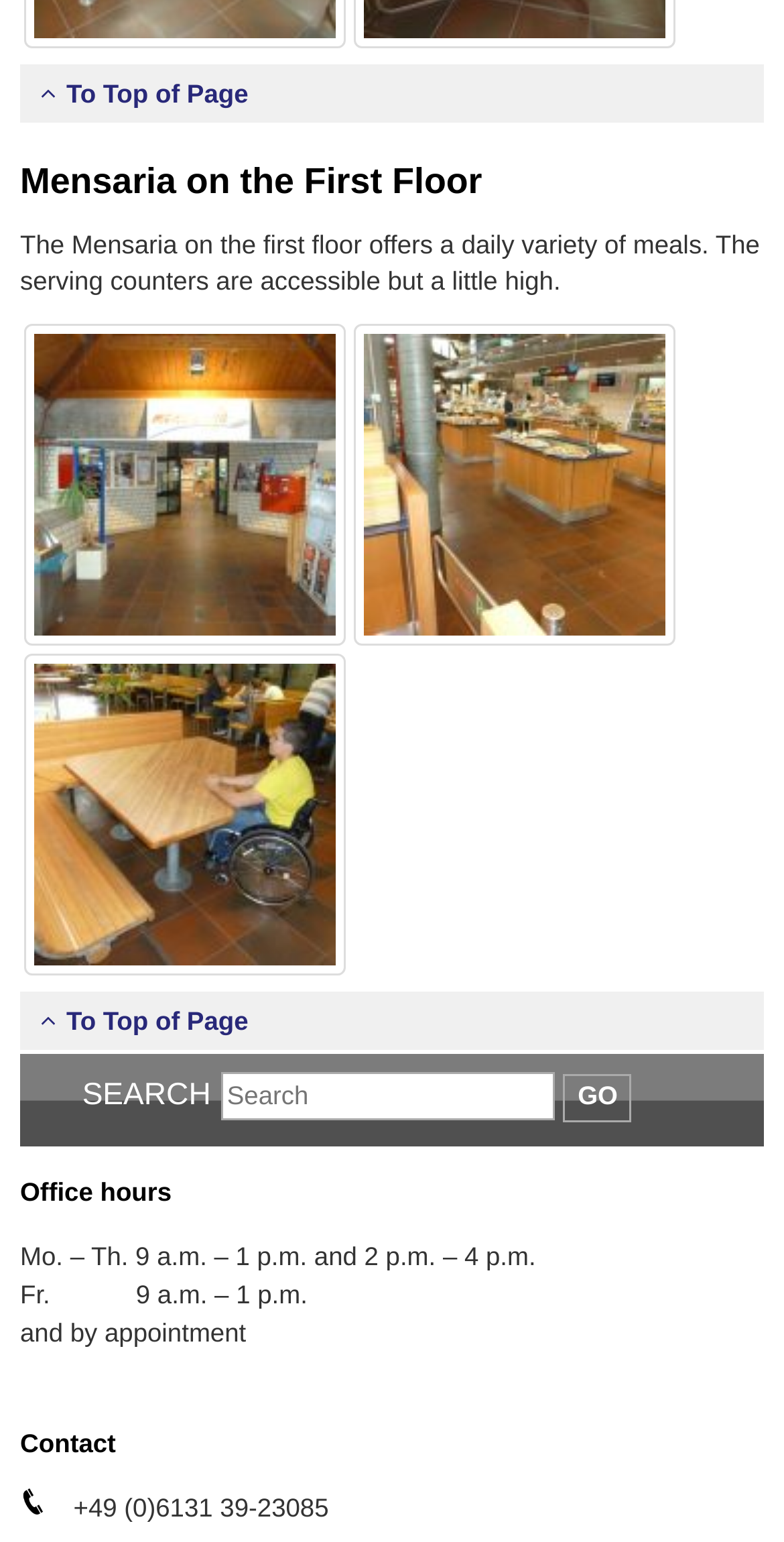What is the purpose of the search box?
Utilize the image to construct a detailed and well-explained answer.

The webpage has a search box with a 'SEARCH' label and a 'GO' button, implying that the purpose of the search box is to search for something on the webpage.